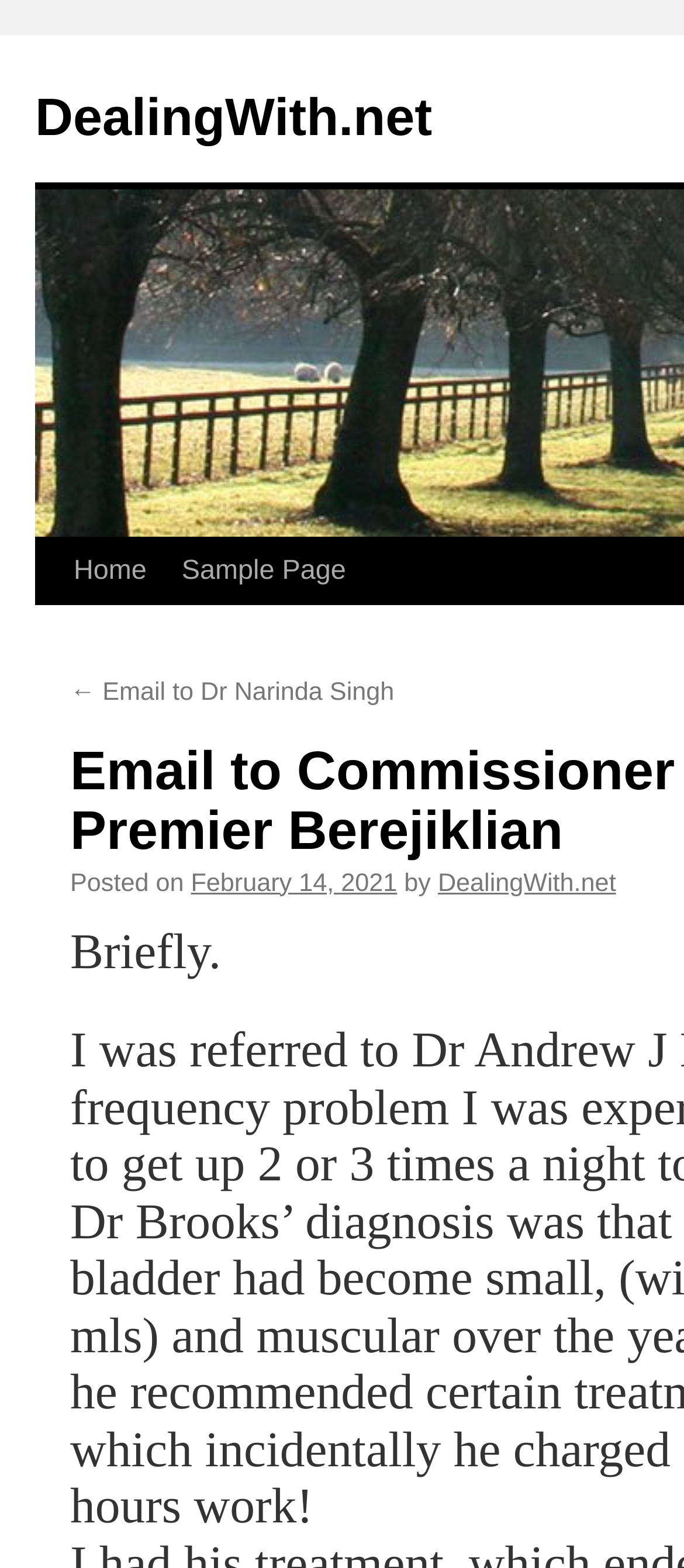Find the bounding box coordinates for the area that must be clicked to perform this action: "email to Dr Narinda Singh".

[0.103, 0.433, 0.576, 0.451]